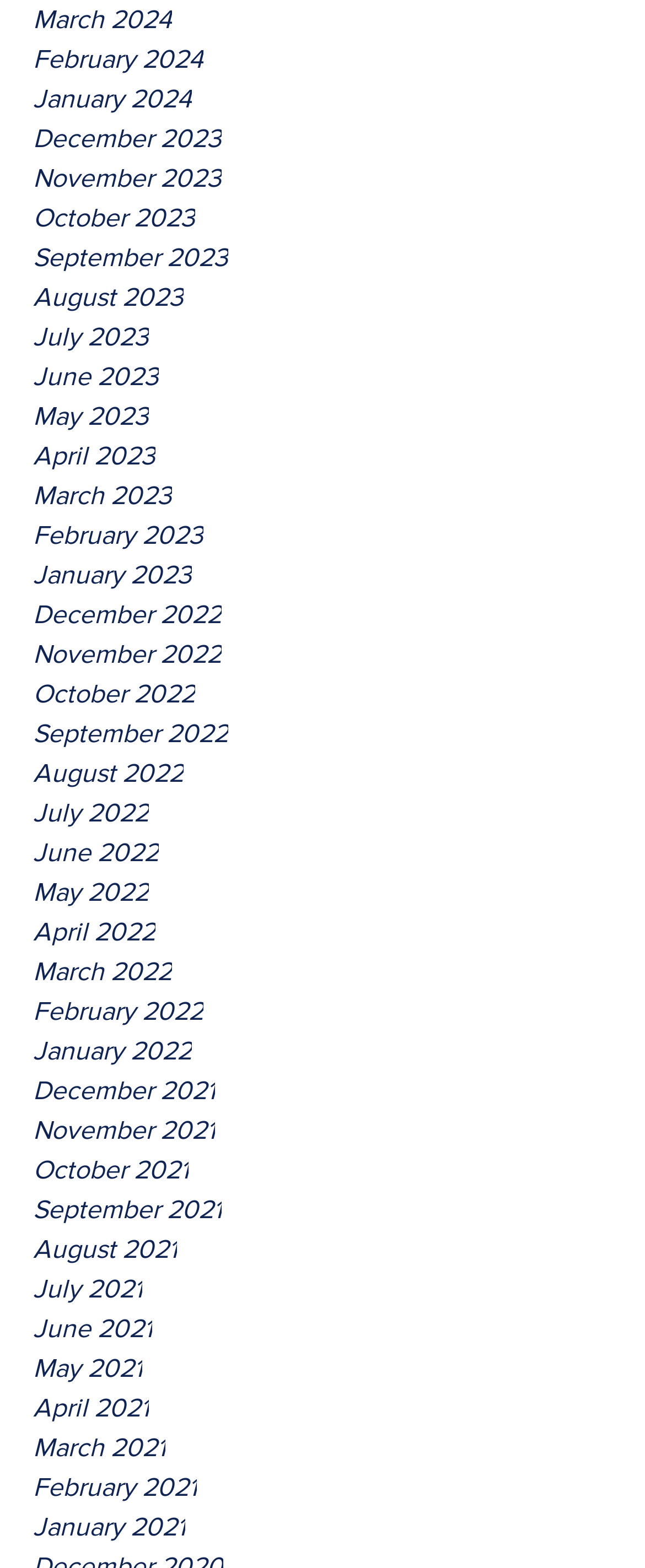Based on the description "March 2021", find the bounding box of the specified UI element.

[0.051, 0.91, 0.769, 0.936]